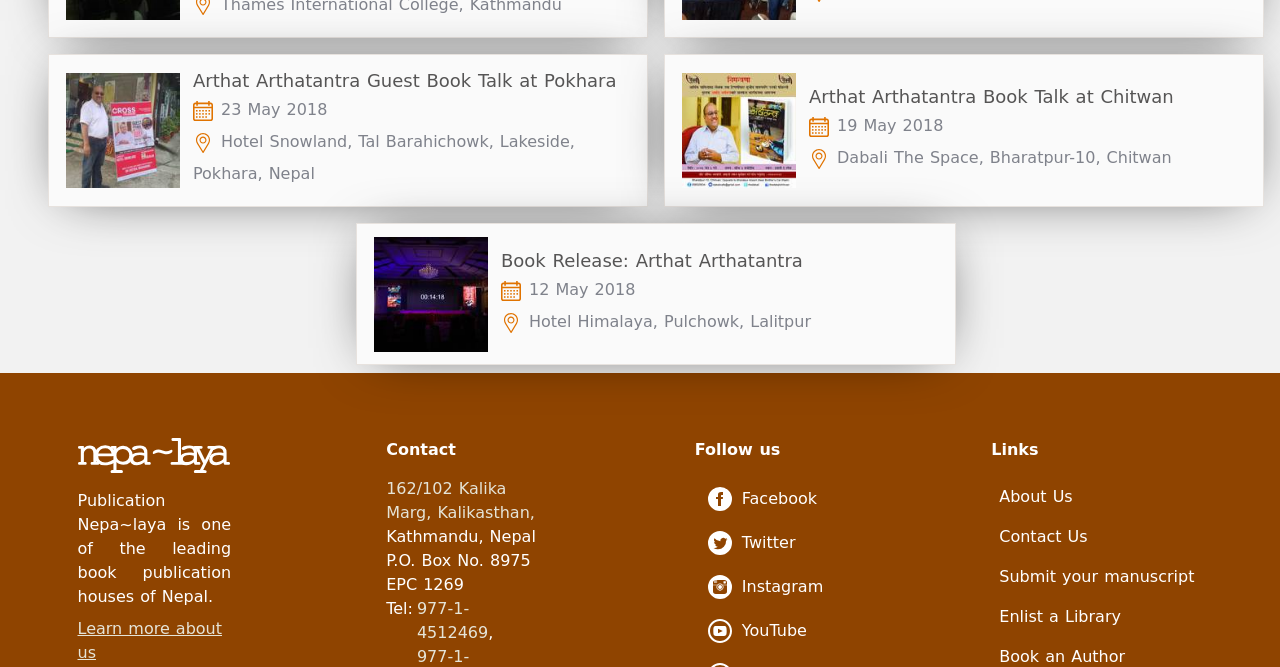Identify the coordinates of the bounding box for the element described below: "parent_node: Book Release: Arthat Arthatantra". Return the coordinates as four float numbers between 0 and 1: [left, top, right, bottom].

[0.282, 0.337, 0.391, 0.546]